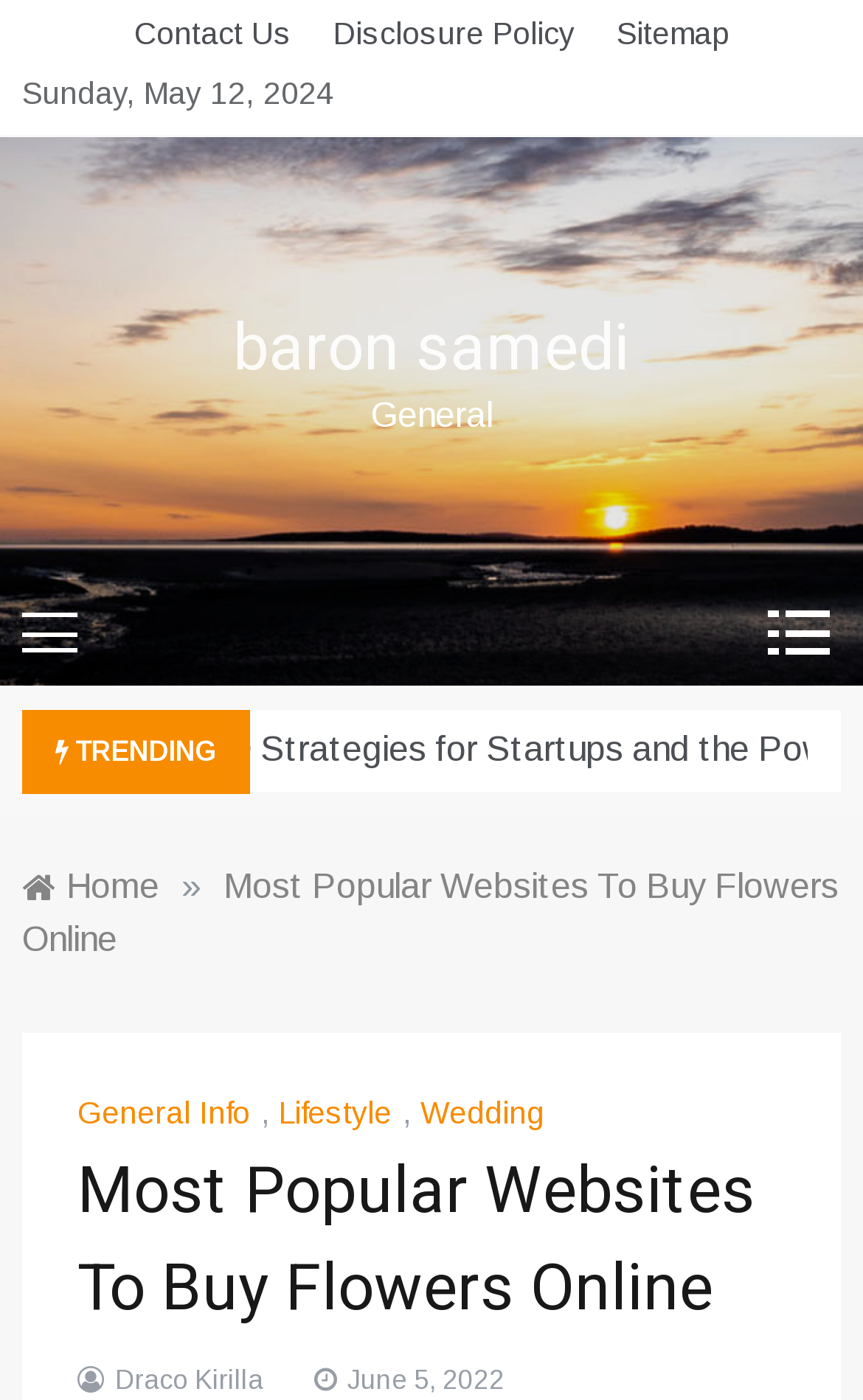Please locate the bounding box coordinates of the element that needs to be clicked to achieve the following instruction: "go to home page". The coordinates should be four float numbers between 0 and 1, i.e., [left, top, right, bottom].

[0.026, 0.619, 0.185, 0.646]